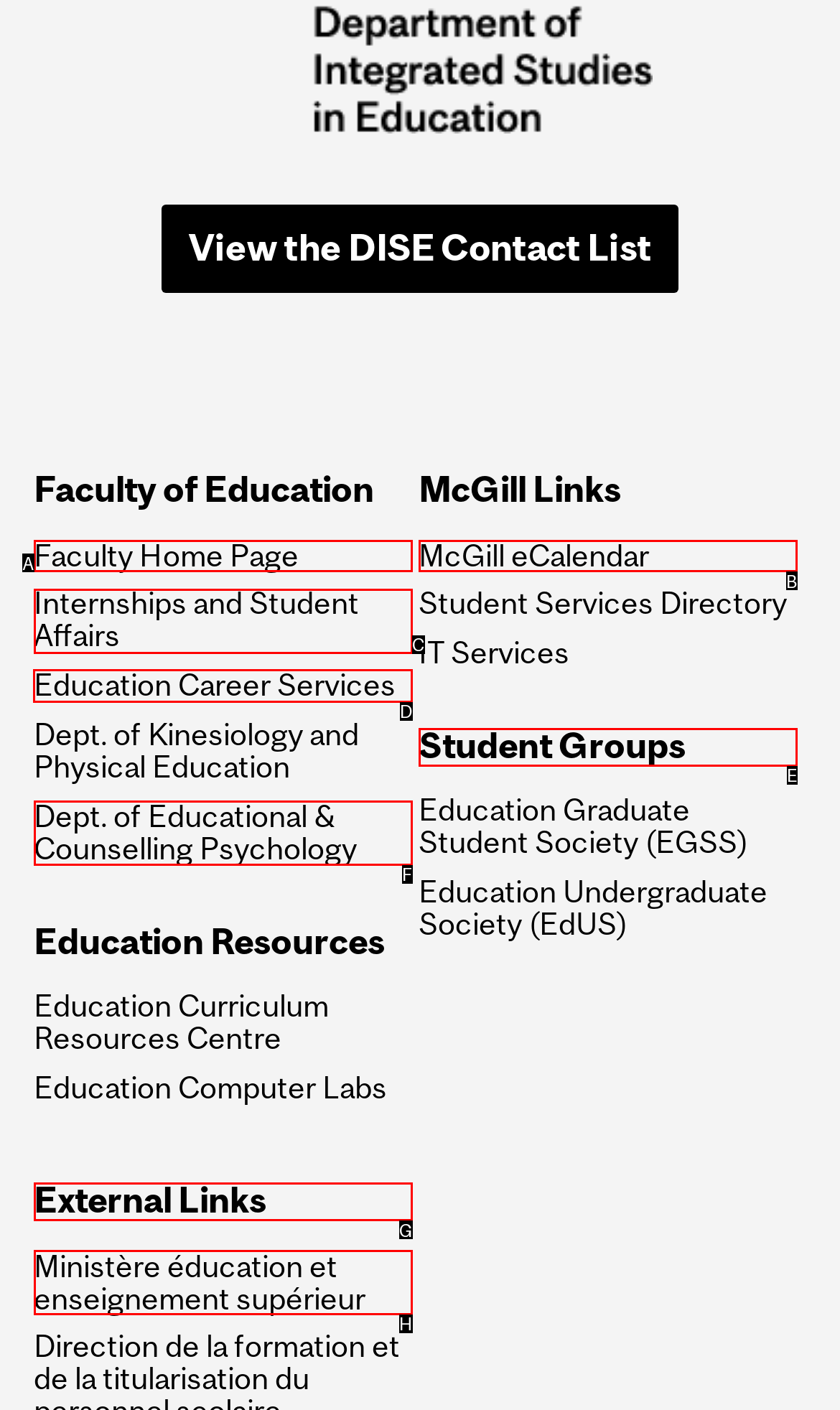To complete the instruction: Access Education Career Services, which HTML element should be clicked?
Respond with the option's letter from the provided choices.

D